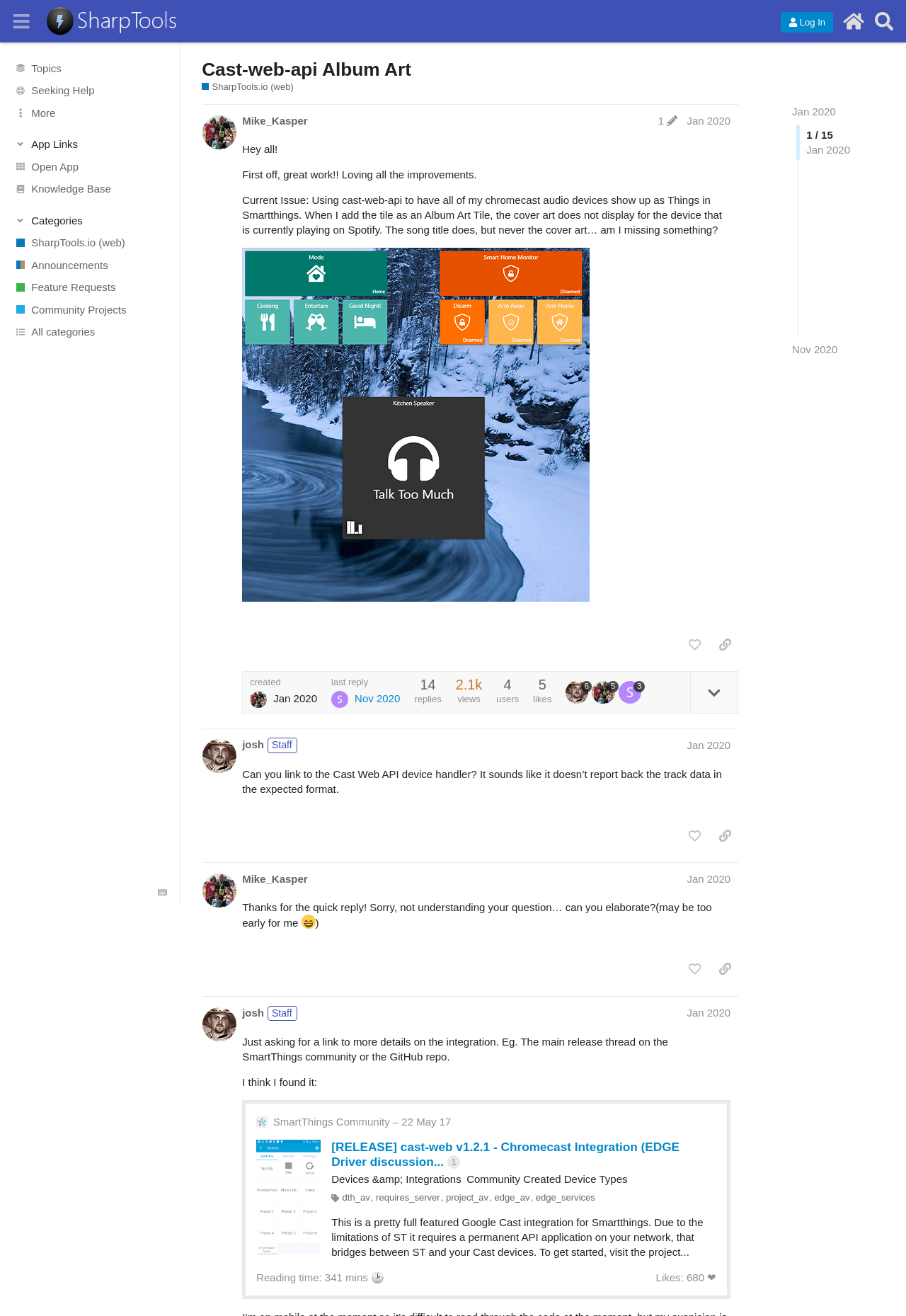Identify the bounding box coordinates for the region of the element that should be clicked to carry out the instruction: "Search for something". The bounding box coordinates should be four float numbers between 0 and 1, i.e., [left, top, right, bottom].

[0.959, 0.005, 0.992, 0.028]